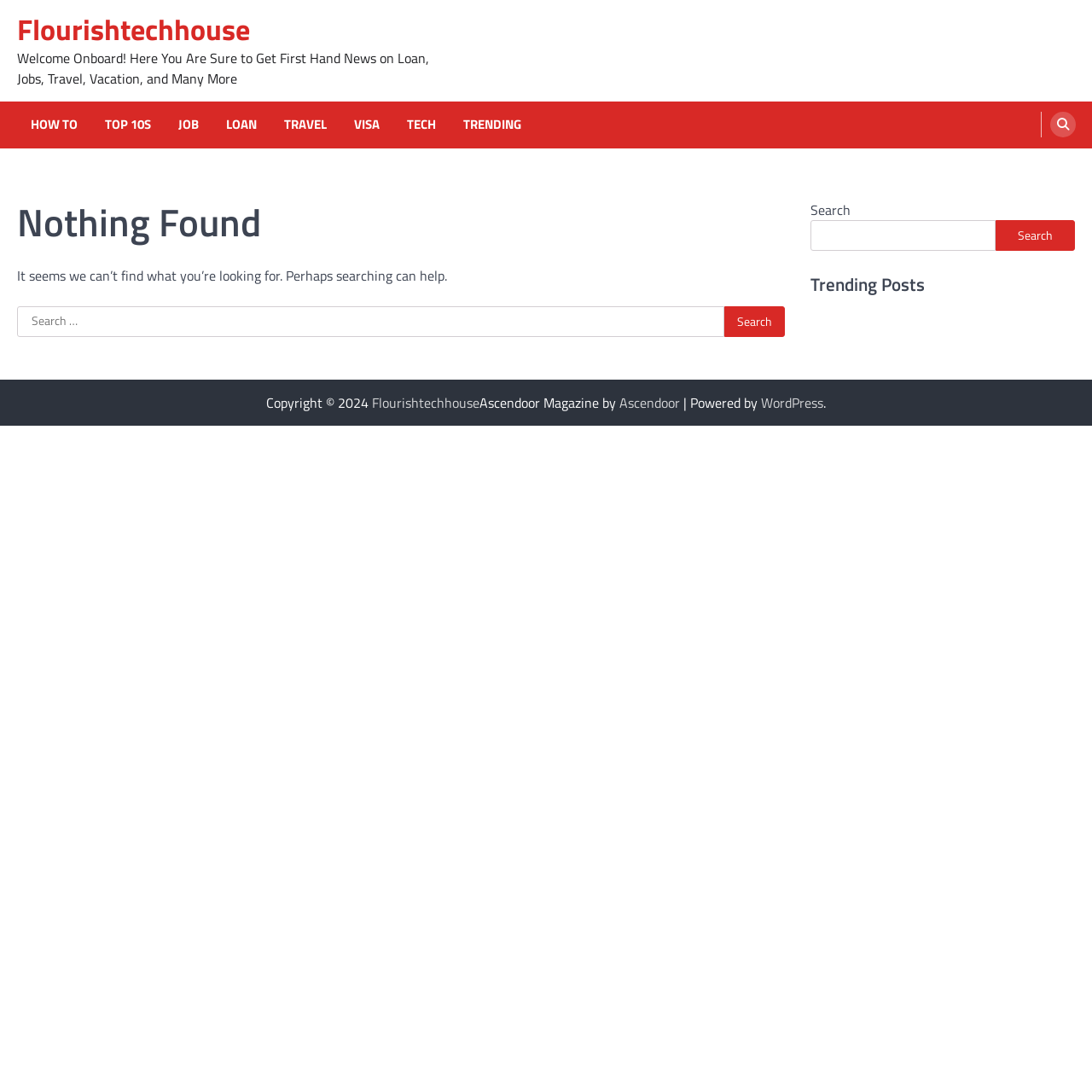Identify the bounding box coordinates for the element you need to click to achieve the following task: "Visit the Flourishtechhouse homepage". Provide the bounding box coordinates as four float numbers between 0 and 1, in the form [left, top, right, bottom].

[0.016, 0.007, 0.229, 0.047]